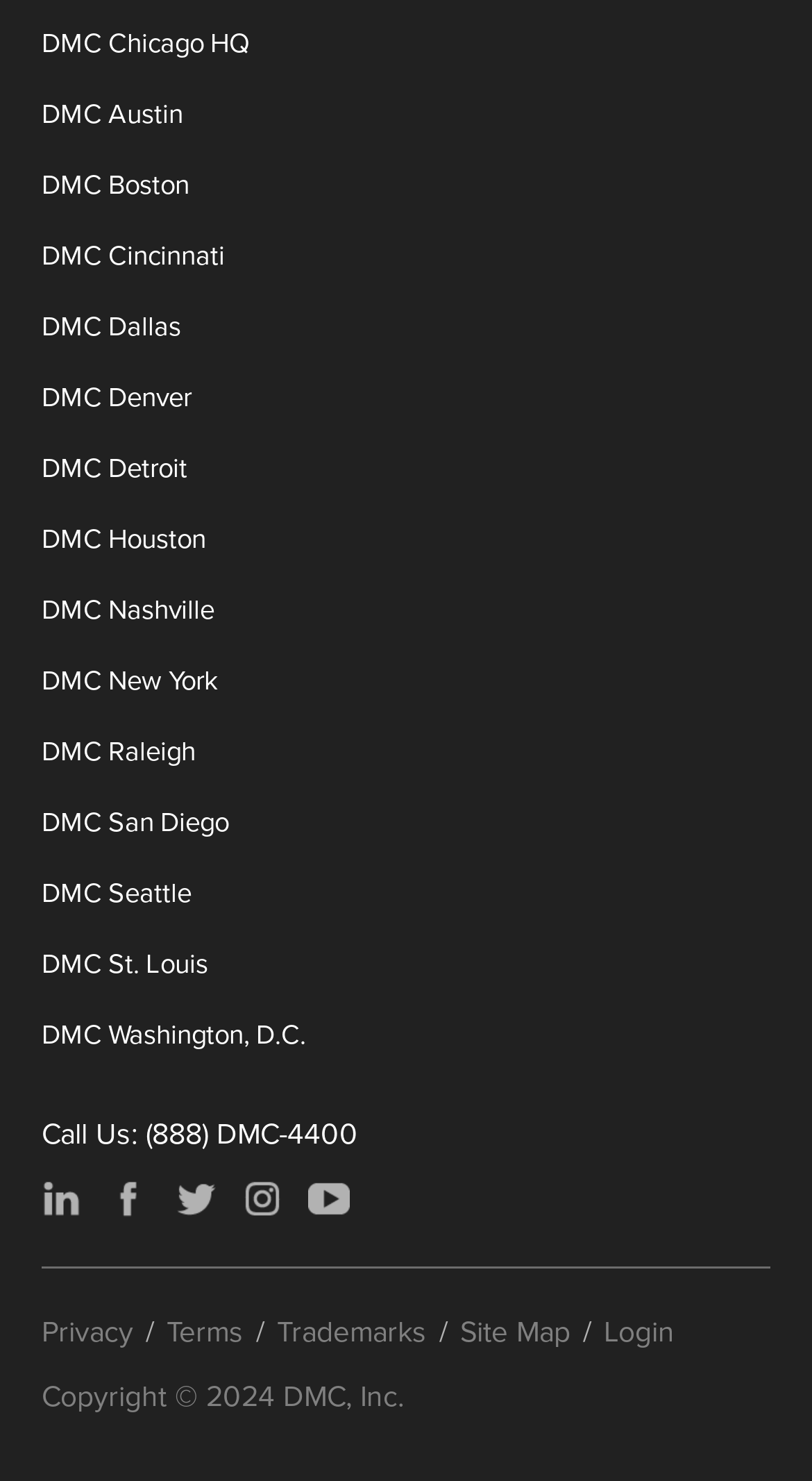What is the last link in the footer?
Please respond to the question with a detailed and informative answer.

I found the last link in the footer by looking at the links at the bottom of the page and finding the last one, which is 'Login'.